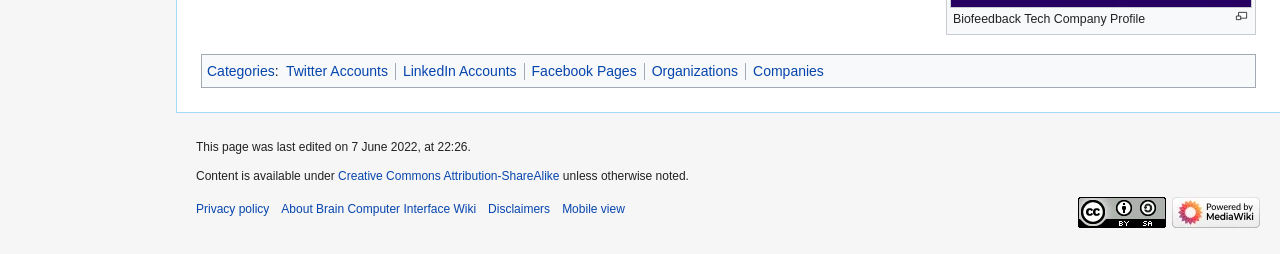Bounding box coordinates are to be given in the format (top-left x, top-left y, bottom-right x, bottom-right y). All values must be floating point numbers between 0 and 1. Provide the bounding box coordinate for the UI element described as: Companies

[0.588, 0.246, 0.644, 0.309]